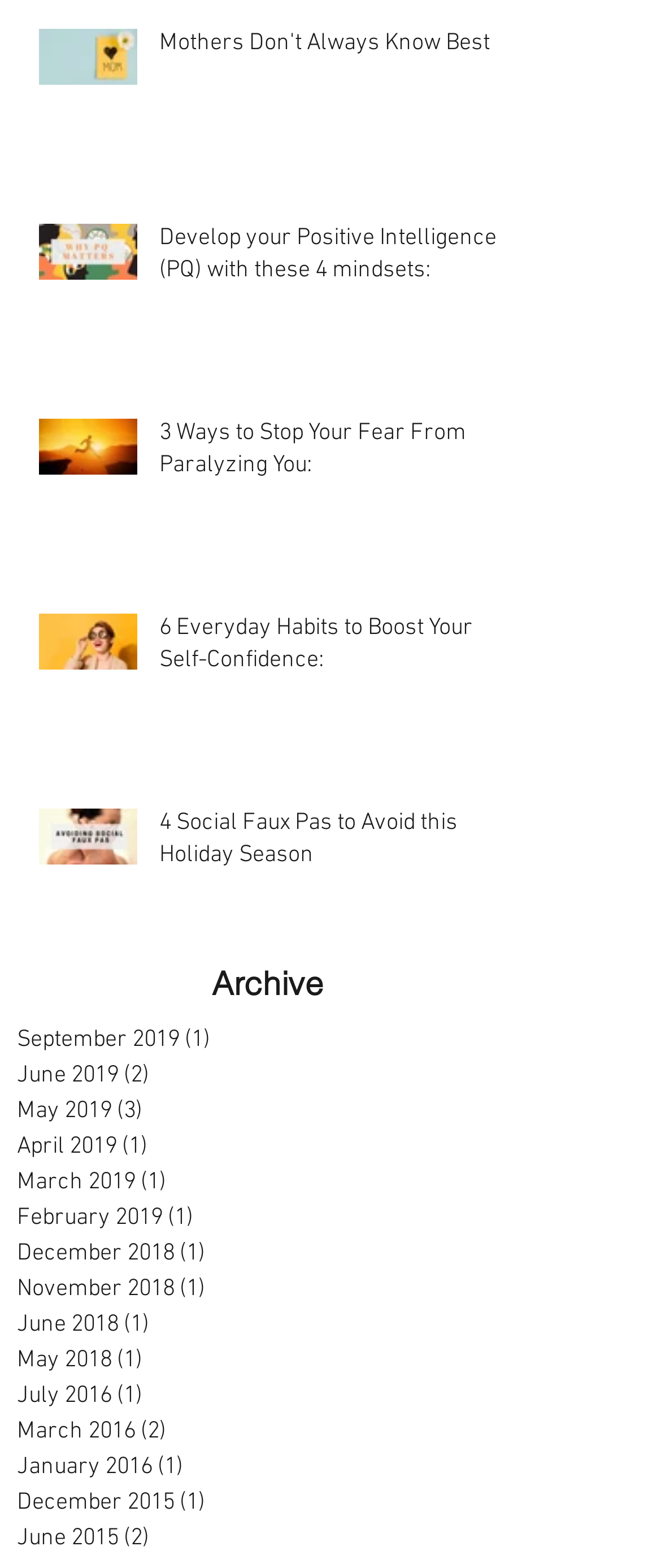How many articles are listed on this webpage?
Provide an in-depth and detailed answer to the question.

By counting the number of generic elements with article content, I can see that there are 5 articles listed on this webpage, each with a title, image, and link.